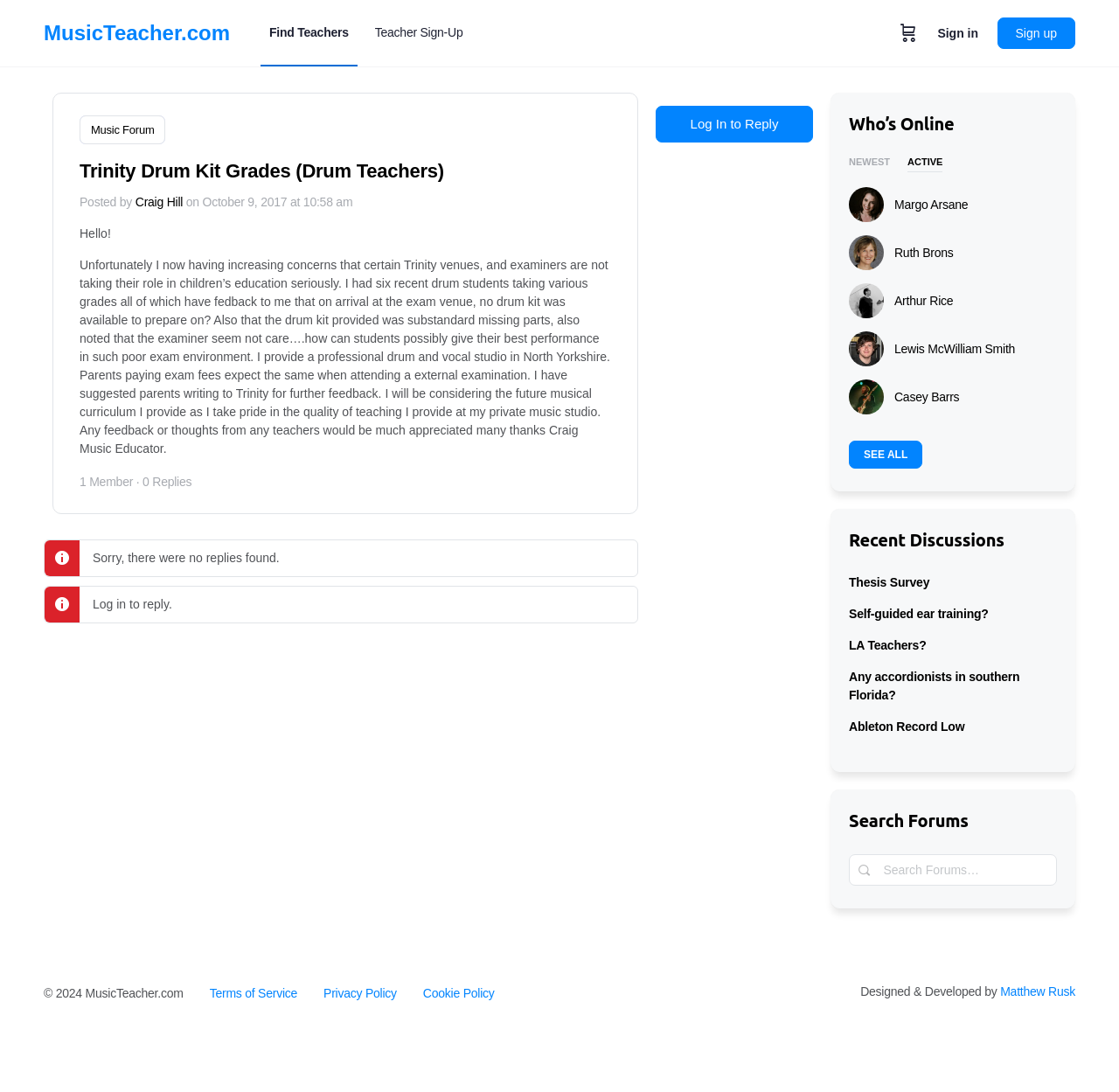Identify the bounding box coordinates of the clickable region to carry out the given instruction: "Click on the 'Music Forum' link".

[0.071, 0.106, 0.148, 0.132]